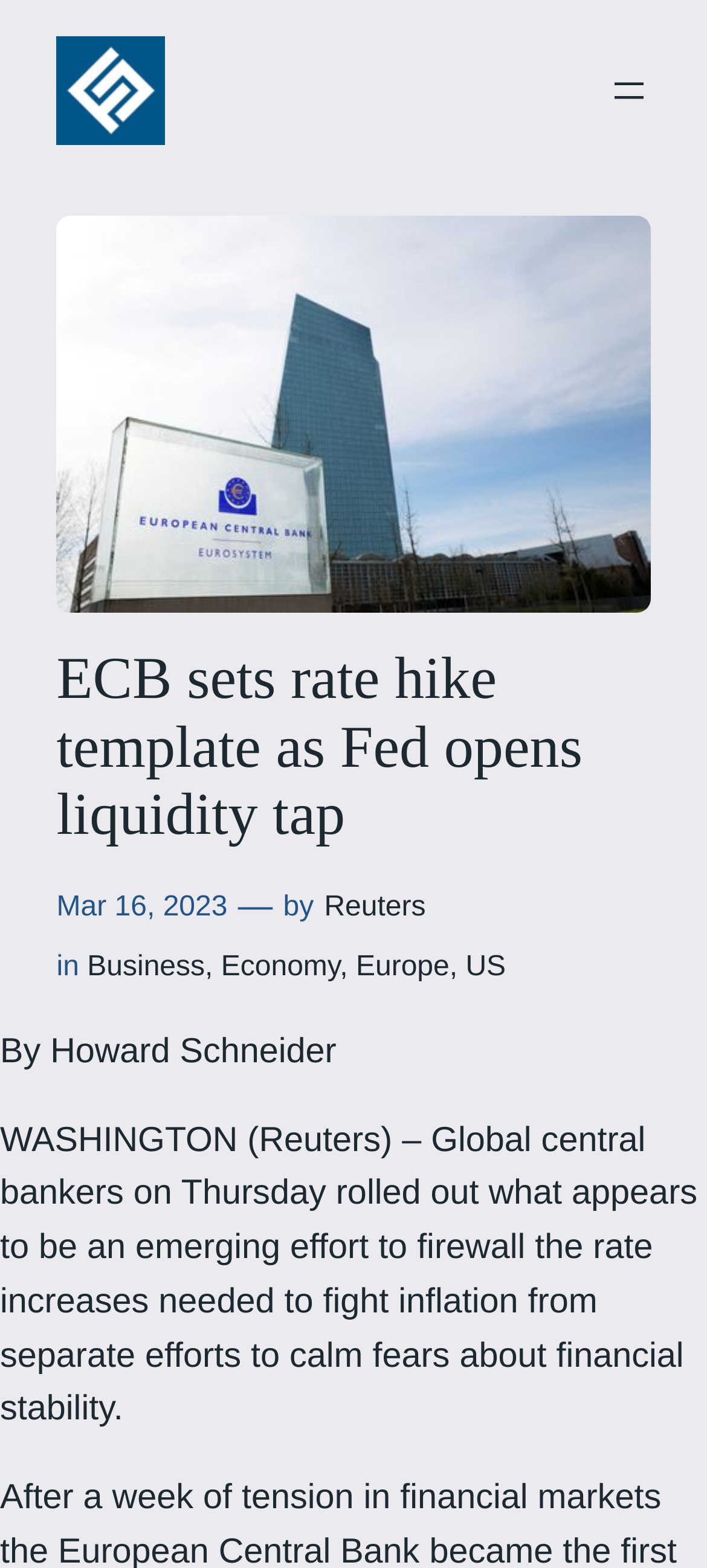Articulate a detailed summary of the webpage's content and design.

The webpage is a financial news article with the title "ECB sets rate hike template as Fed opens liquidity tap" prominently displayed at the top. Below the title, there is a time stamp indicating the article was published on "Mar 16, 2023". The article is attributed to "Reuters" and categorized under "Business", "Economy", "Europe", and "US".

On the top-right corner, there is a navigation menu with an "Open menu" button. Above the article title, there is a figure or image, which takes up a significant portion of the top section of the page.

The article itself is written by Howard Schneider and begins with a summary of global central bankers' efforts to balance rate increases with financial stability concerns. The text is divided into paragraphs, with the first paragraph describing the emerging effort to firewall rate increases.

There is a link to the "Financial Newsletter" at the top-left corner, accompanied by an image with the same name.